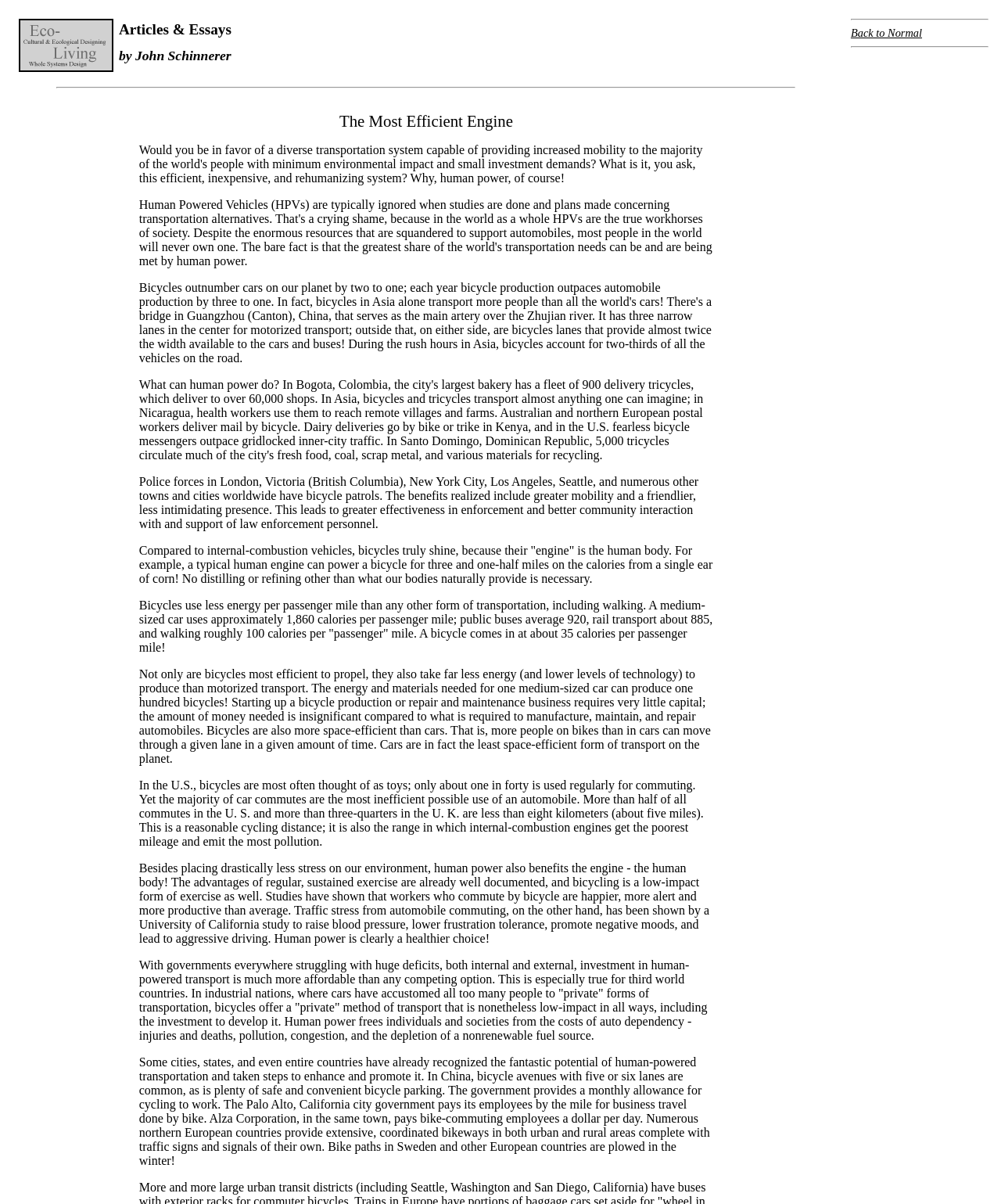What is the main topic of the webpage?
Please give a detailed and thorough answer to the question, covering all relevant points.

Although the main topic is not explicitly stated on the webpage, the navigation bar and the title of the articles and essays suggest that the main topic is related to eco-living, cultural and ecological design, and integration.